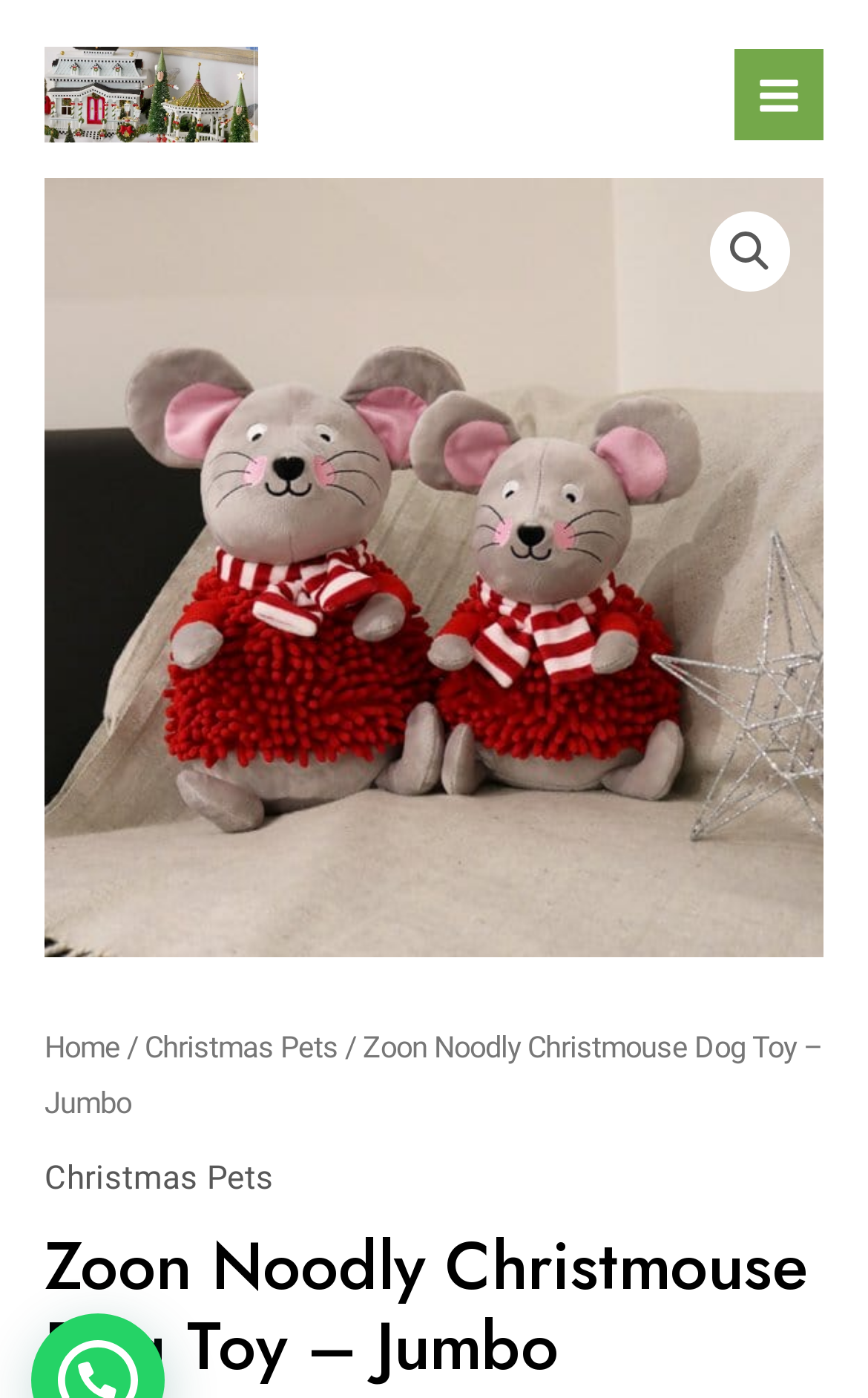Identify the main heading from the webpage and provide its text content.

Zoon Noodly Christmouse Dog Toy – Jumbo